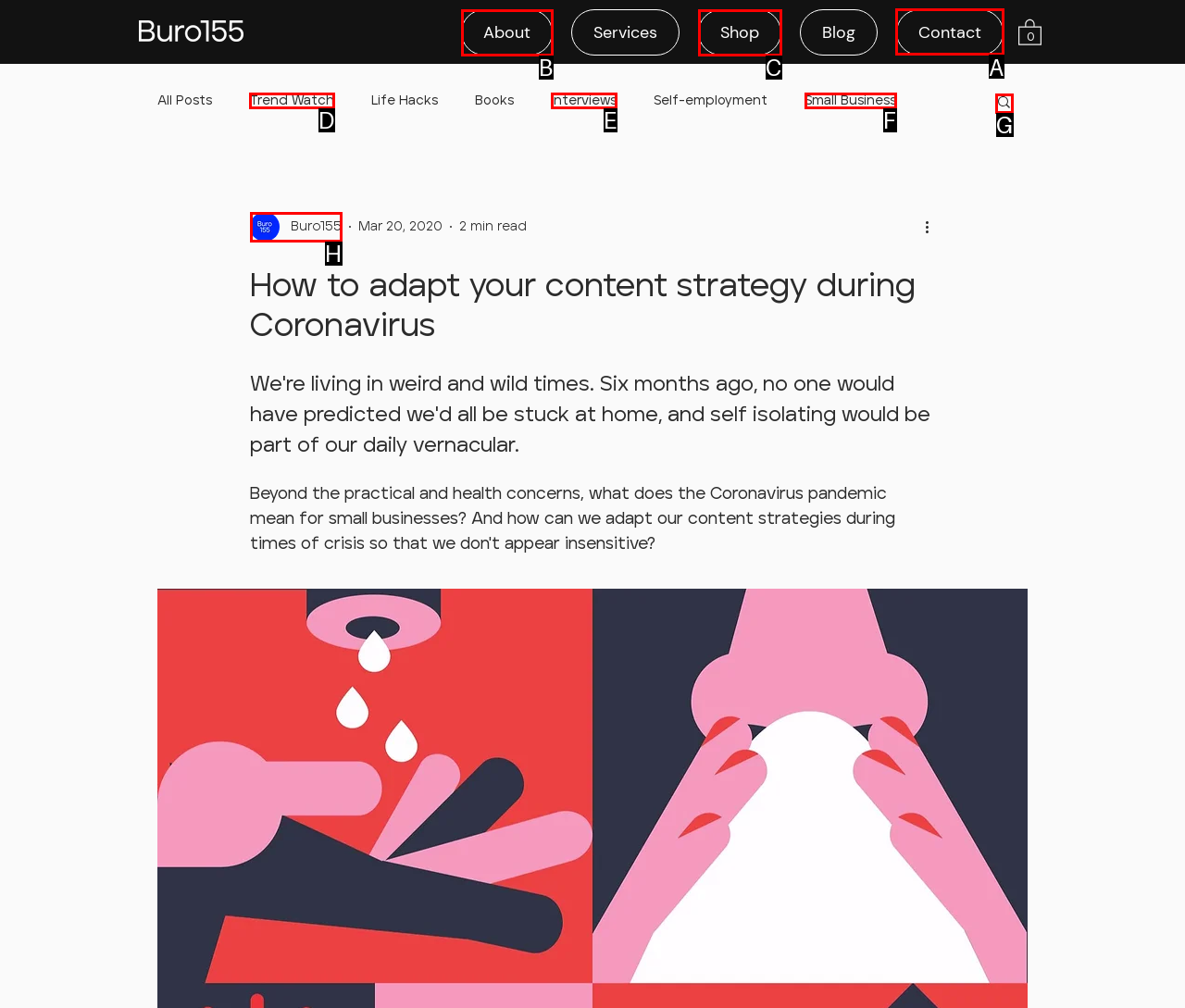Which UI element should you click on to achieve the following task: Click the 'Contact' link? Provide the letter of the correct option.

A